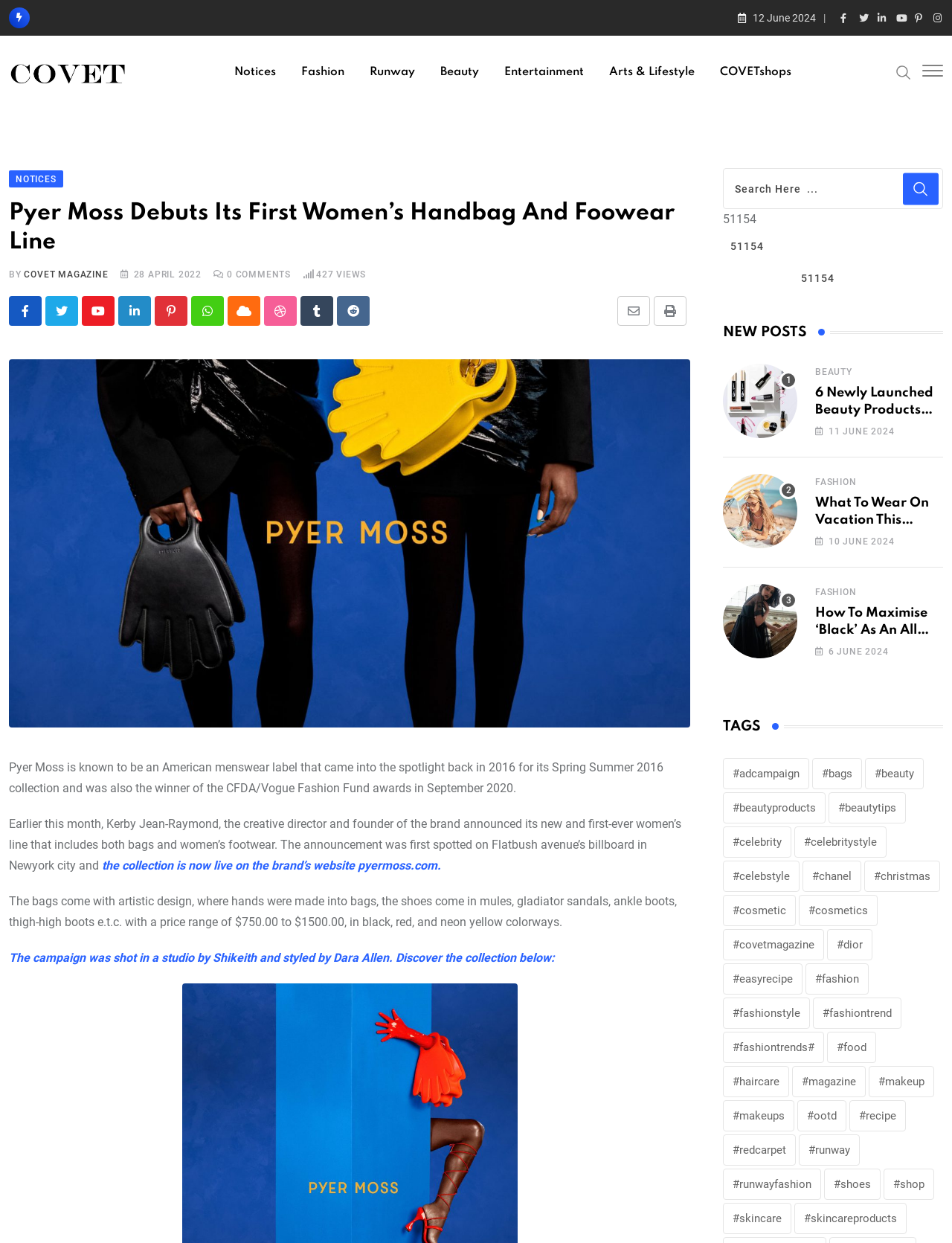Find the bounding box coordinates of the clickable region needed to perform the following instruction: "Read Pyer Moss Debuts Its First Women’s Handbag And Foowear Line". The coordinates should be provided as four float numbers between 0 and 1, i.e., [left, top, right, bottom].

[0.009, 0.16, 0.725, 0.207]